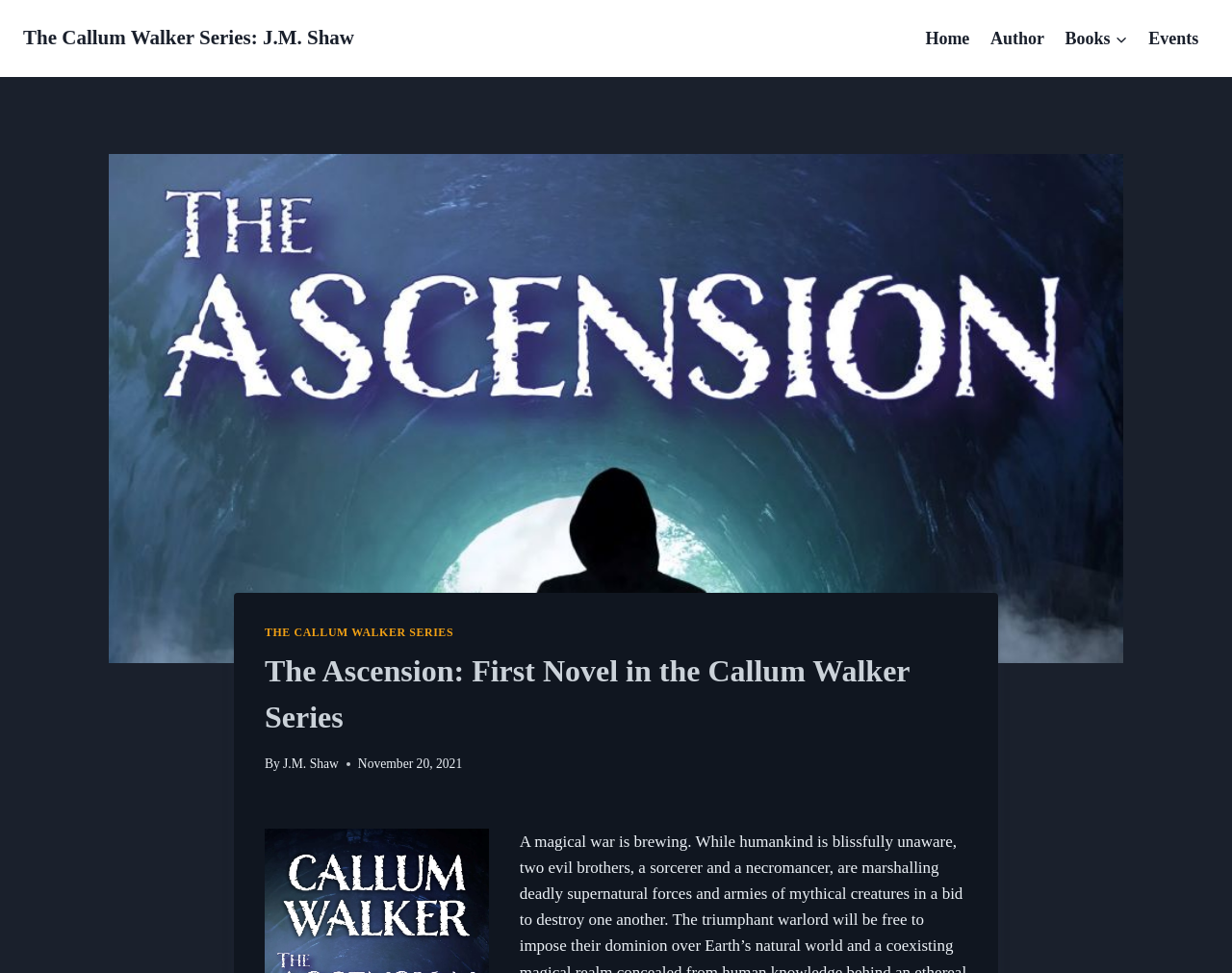Given the element description J.M. Shaw, specify the bounding box coordinates of the corresponding UI element in the format (top-left x, top-left y, bottom-right x, bottom-right y). All values must be between 0 and 1.

[0.23, 0.777, 0.275, 0.792]